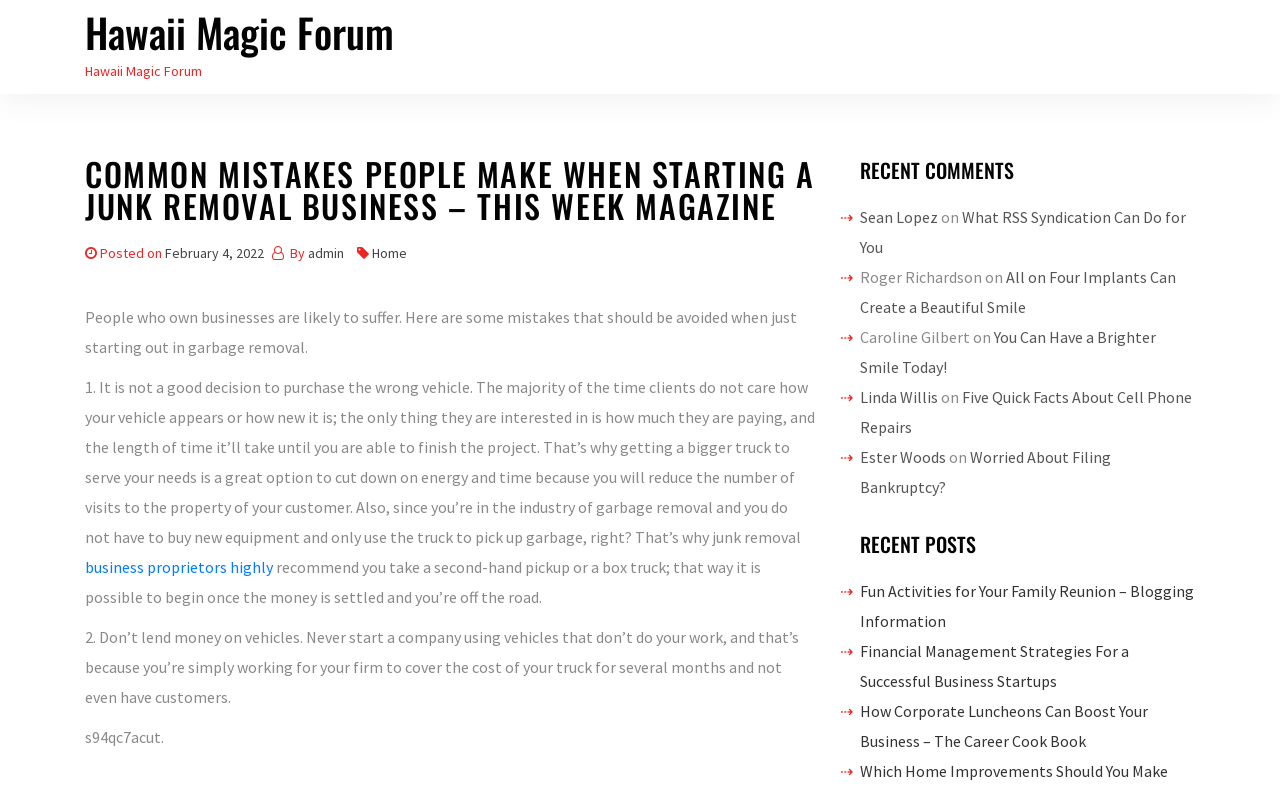Please identify the bounding box coordinates of the element I should click to complete this instruction: 'Check recent comments'. The coordinates should be given as four float numbers between 0 and 1, like this: [left, top, right, bottom].

[0.672, 0.199, 0.934, 0.23]